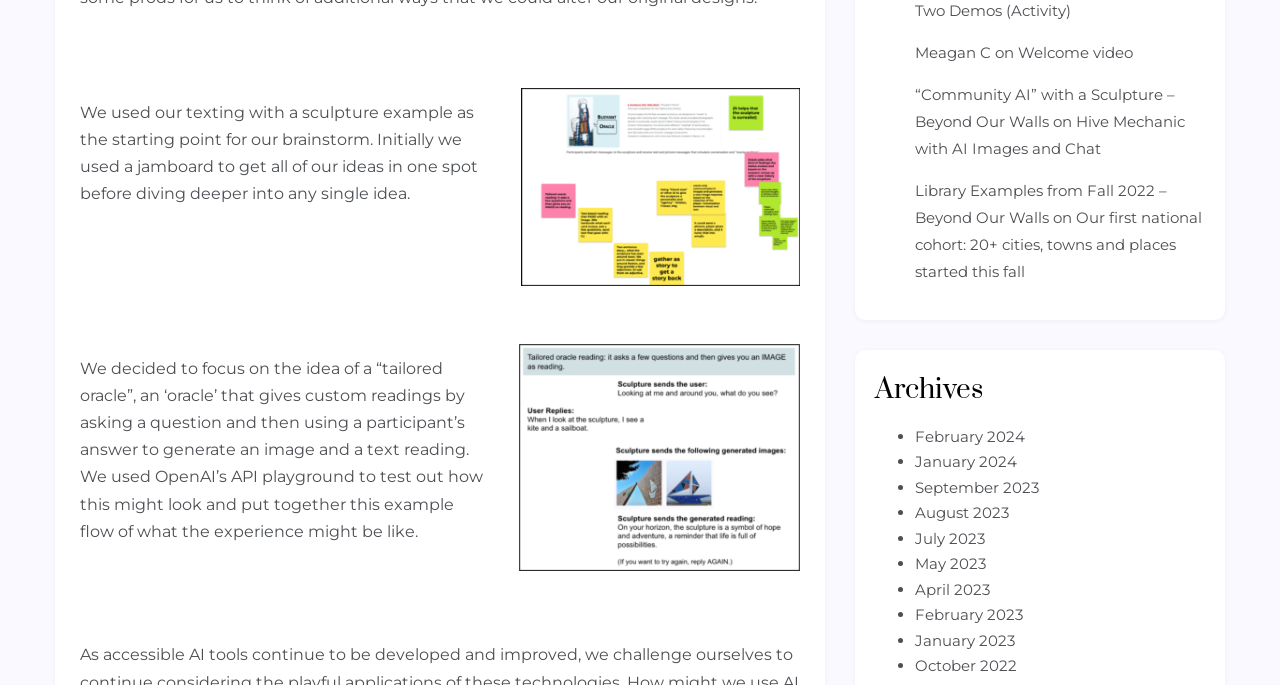Could you please study the image and provide a detailed answer to the question:
How many links are present in the footer section?

The footer section contains 6 links, including 'Meagan C', 'Welcome video', '“Community AI” with a Sculpture – Beyond Our Walls', 'Hive Mechanic with AI Images and Chat', 'Library Examples from Fall 2022 – Beyond Our Walls', and 'Our first national cohort: 20+ cities, towns and places started this fall'.